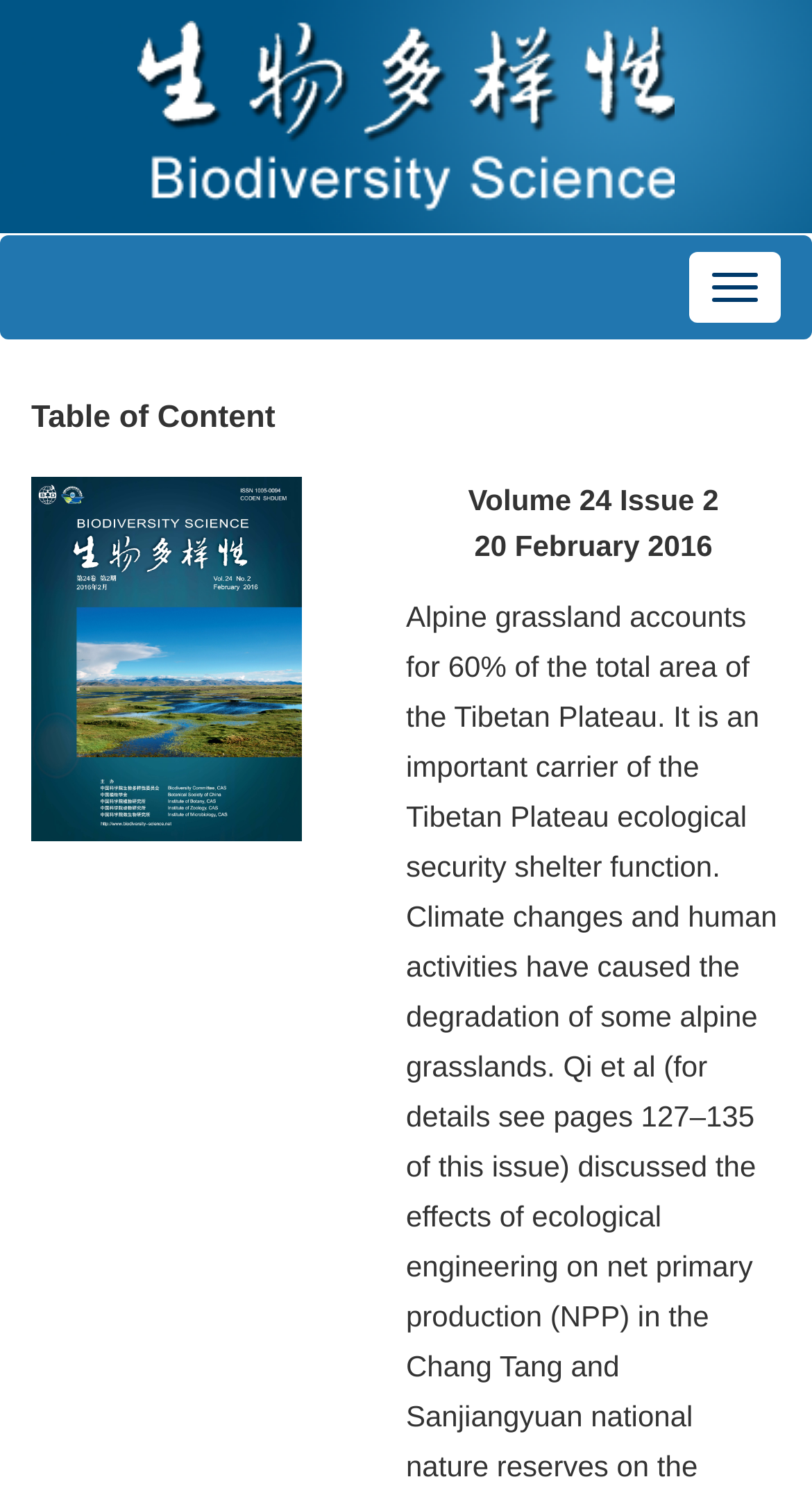Please study the image and answer the question comprehensively:
What is the date of the publication?

The date of the publication can be found in the static text element with the bounding box coordinates [0.584, 0.352, 0.877, 0.374], which reads '20 February 2016'.